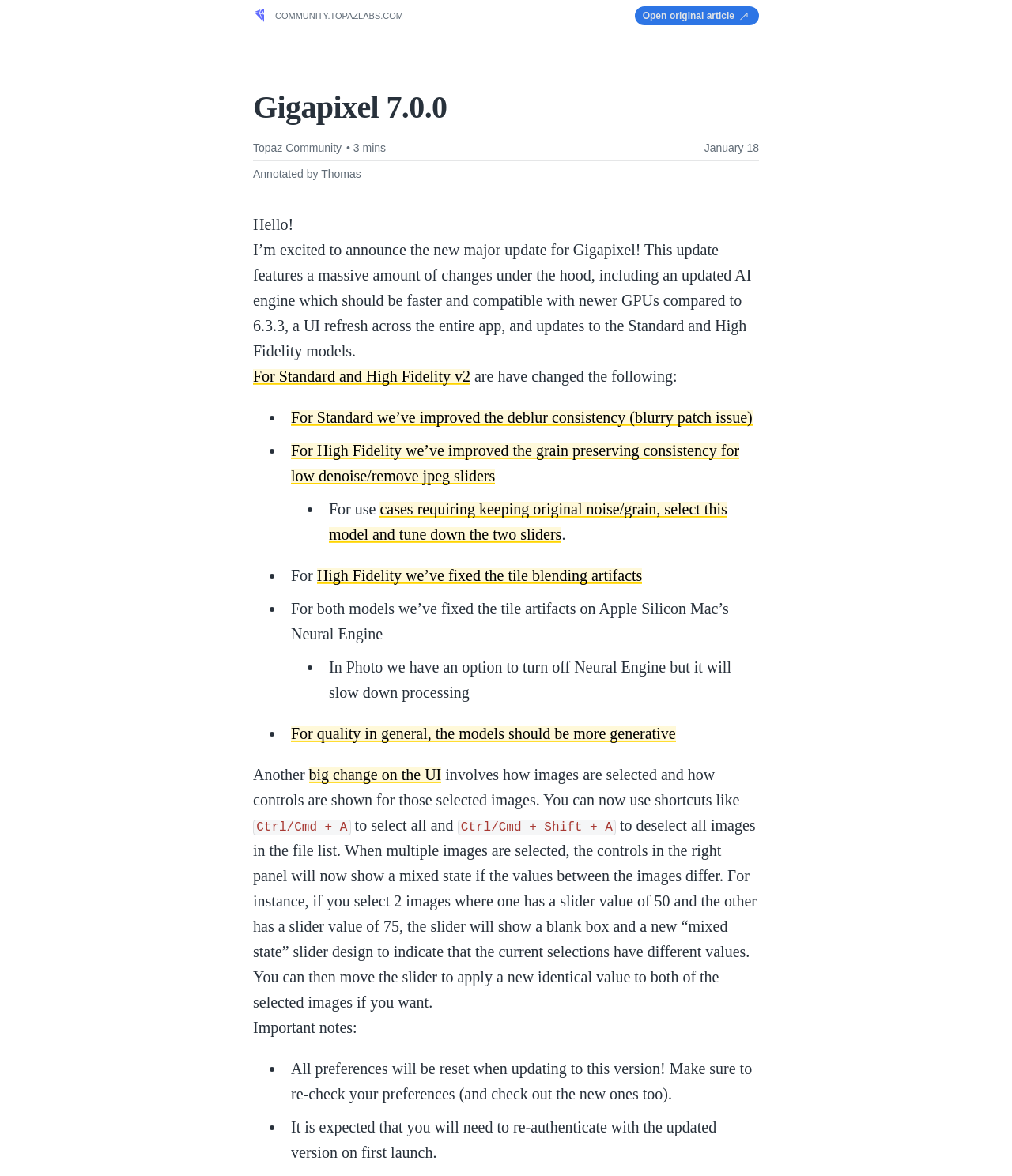Provide the bounding box coordinates of the HTML element this sentence describes: "community.topazlabs.com Open original article".

[0.238, 0.0, 0.762, 0.027]